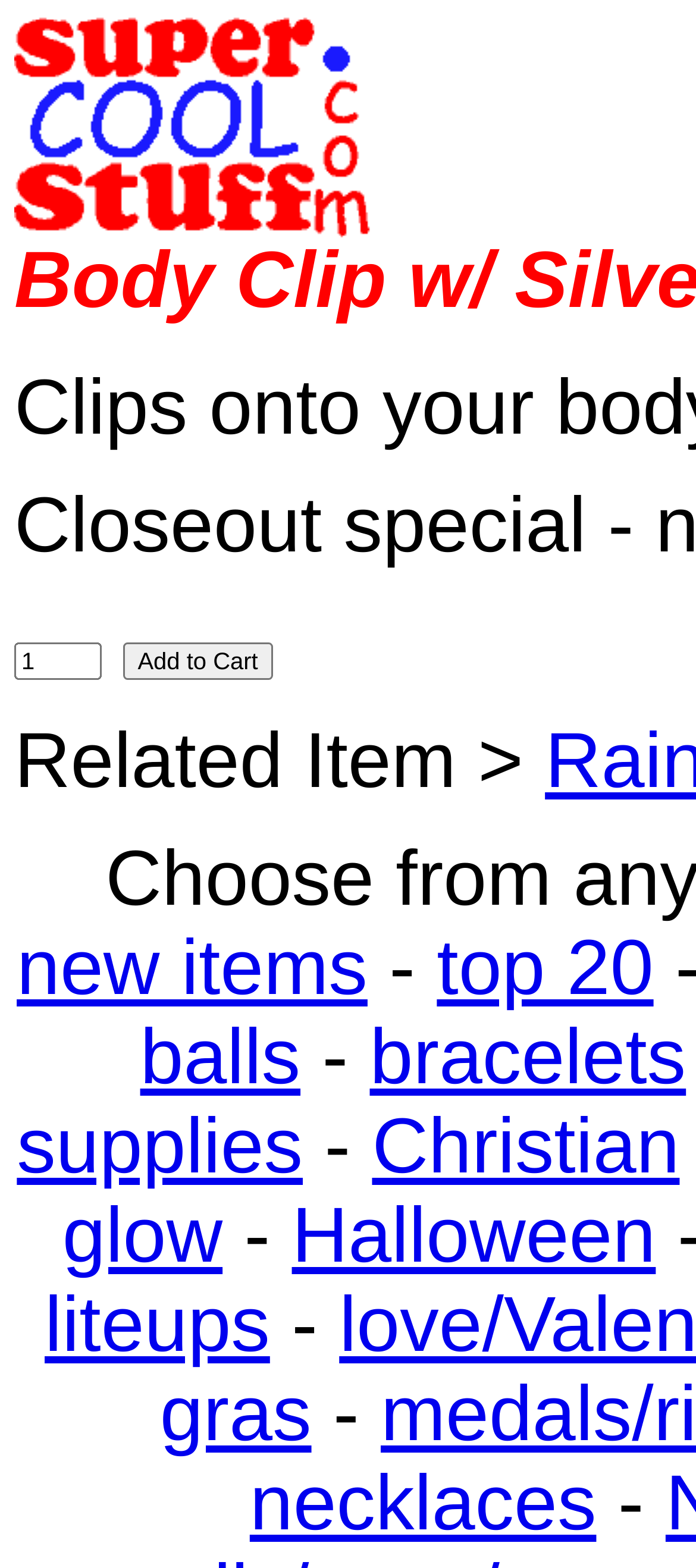How many static text elements are there?
Based on the image, respond with a single word or phrase.

3